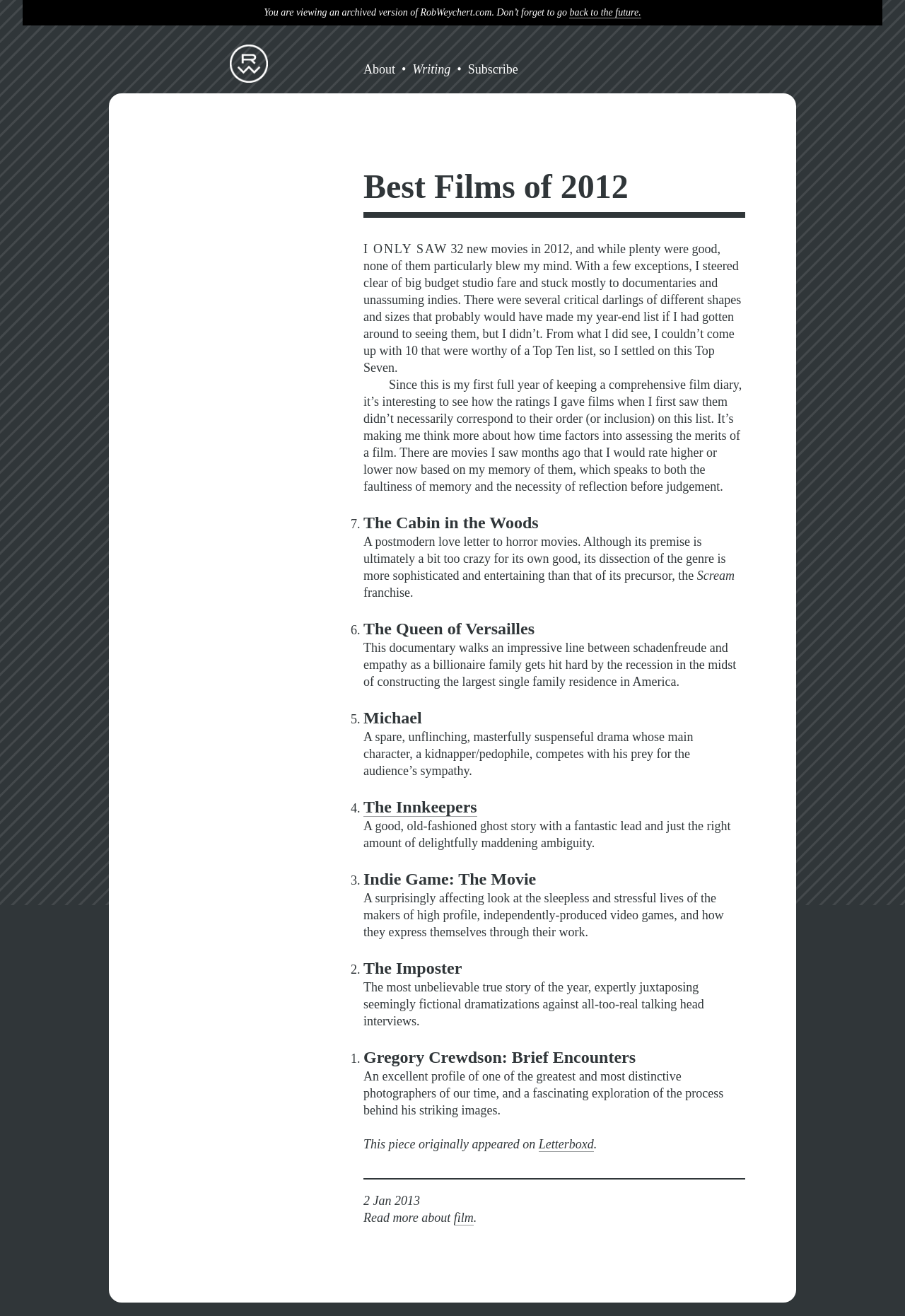Locate the bounding box coordinates of the clickable area needed to fulfill the instruction: "Explore more about 'film'".

[0.501, 0.92, 0.523, 0.931]